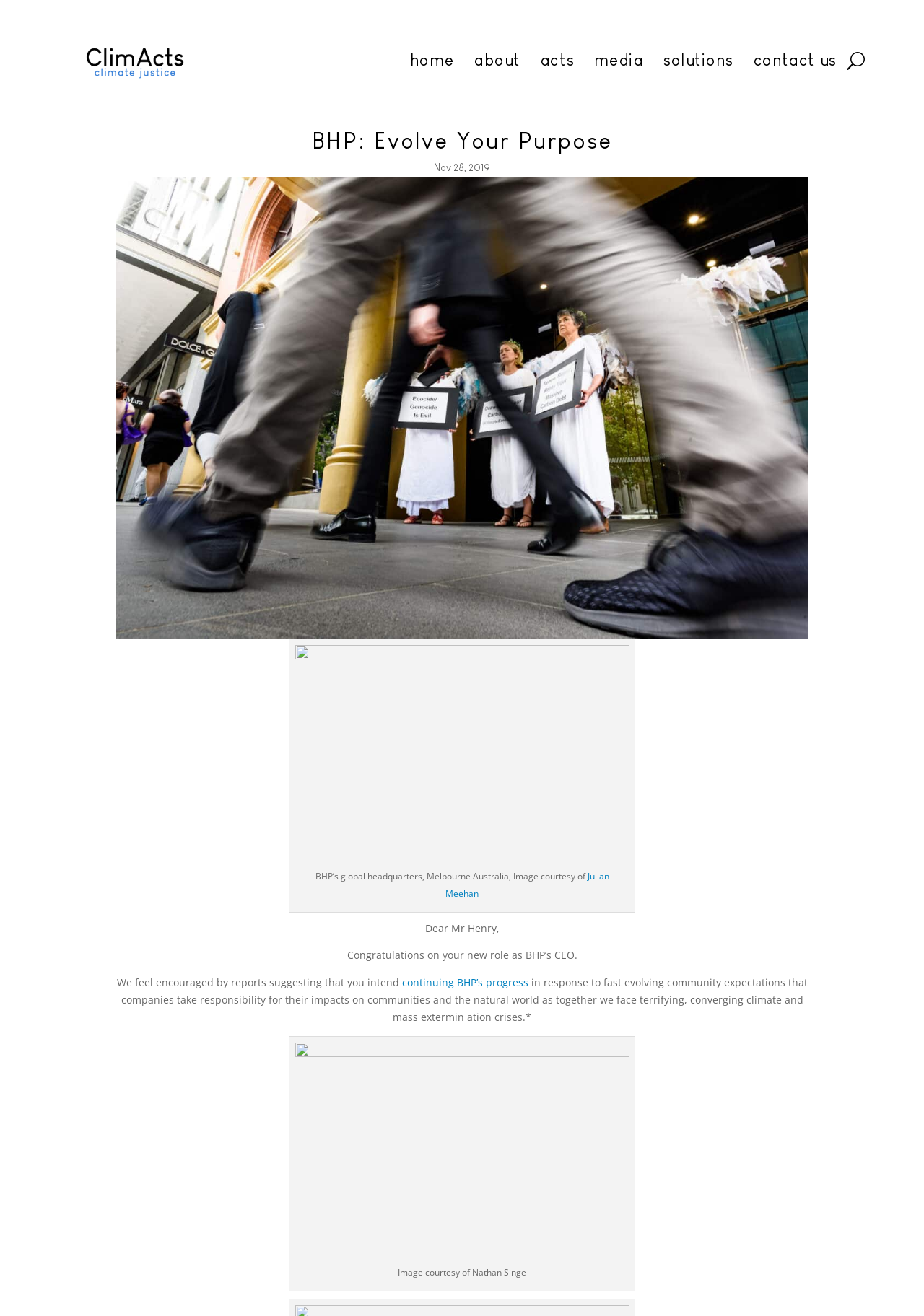What is the topic of the message?
Look at the image and answer the question with a single word or phrase.

Climate and mass extinction crises